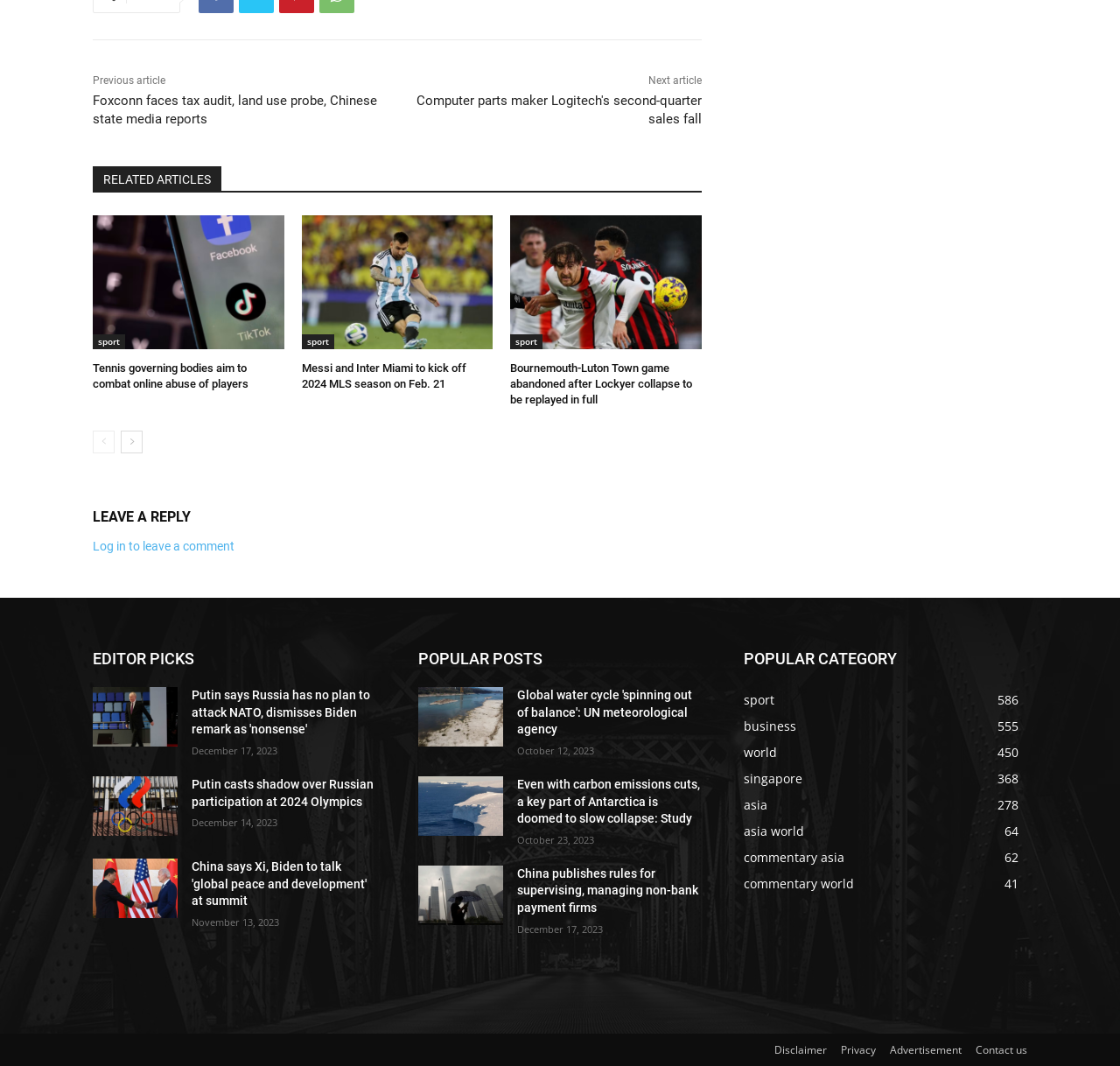Please locate the bounding box coordinates of the element that needs to be clicked to achieve the following instruction: "Click on the 'next-page' link". The coordinates should be four float numbers between 0 and 1, i.e., [left, top, right, bottom].

[0.108, 0.404, 0.127, 0.425]